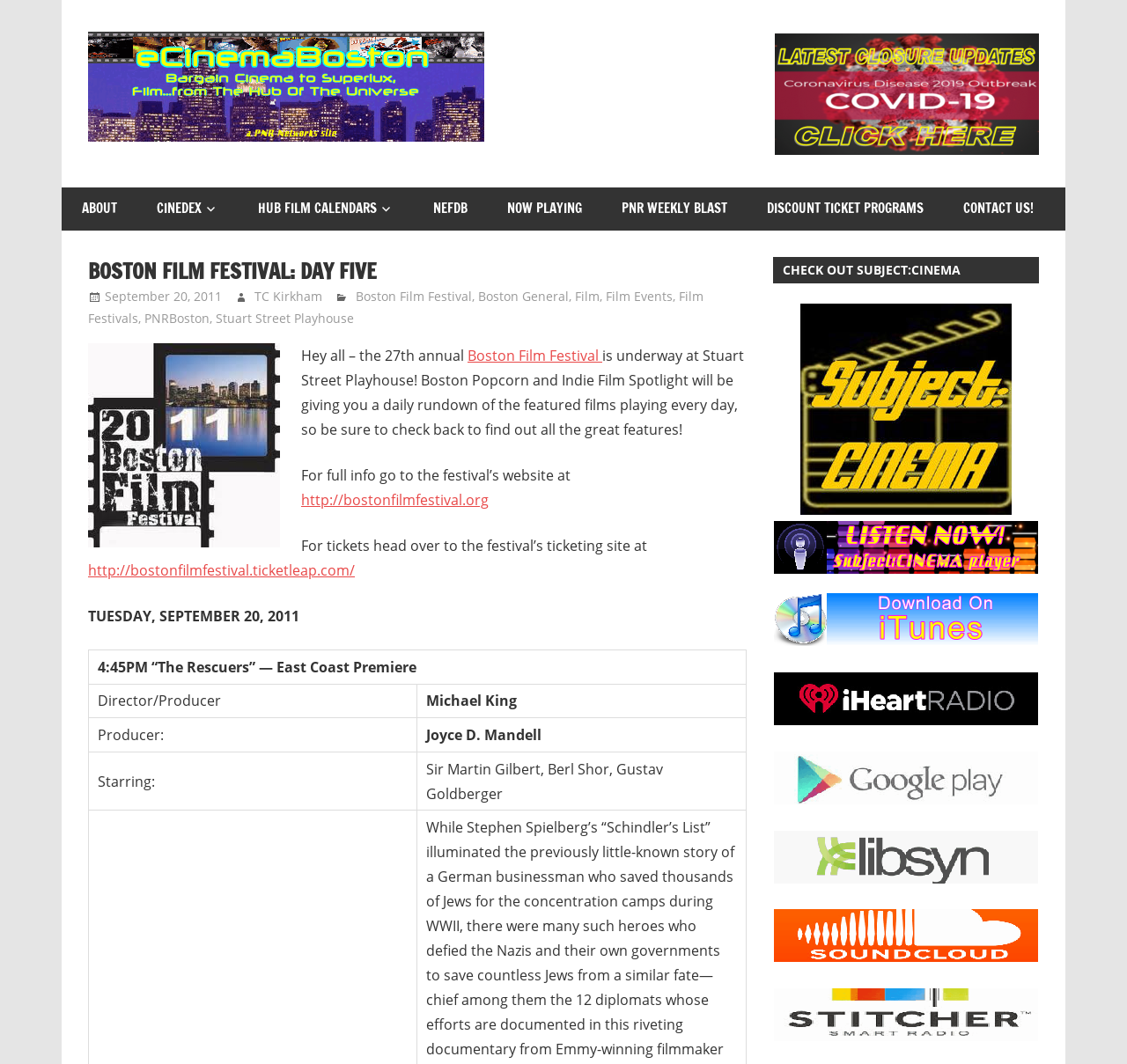Identify the bounding box of the HTML element described as: "Google Plus".

None